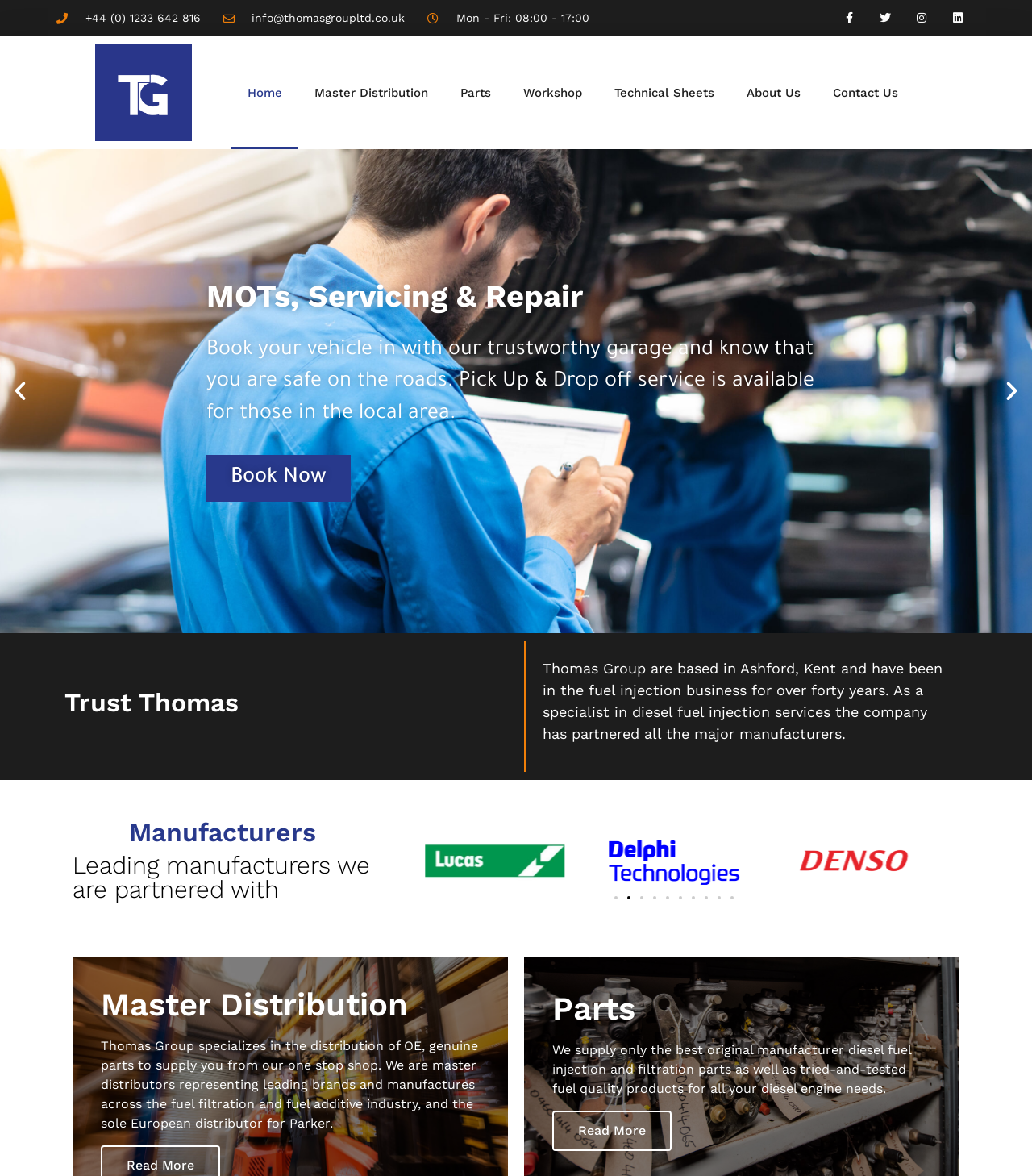Refer to the image and provide a thorough answer to this question:
What is the phone number of Thomas Group?

I found the phone number of Thomas Group by looking at the top section of the webpage, where the contact information is usually displayed. The phone number is written in a static text element with the content '+44 (0) 1233 642 816'.